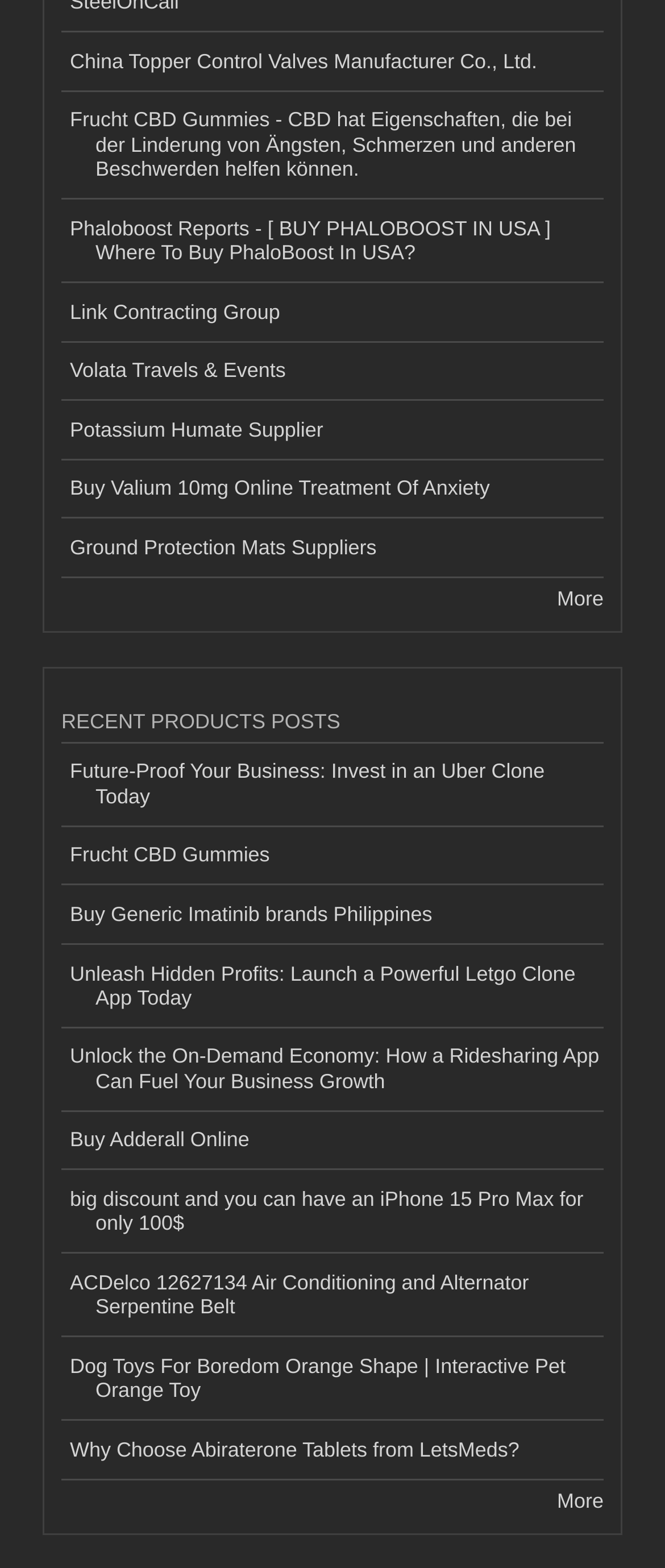What type of products are featured on this webpage?
Carefully examine the image and provide a detailed answer to the question.

The links on this webpage point to a diverse range of products, including CBD gummies, pharmaceuticals, iPhone accessories, dog toys, and more, indicating that this webpage is a platform for showcasing various products from different categories.